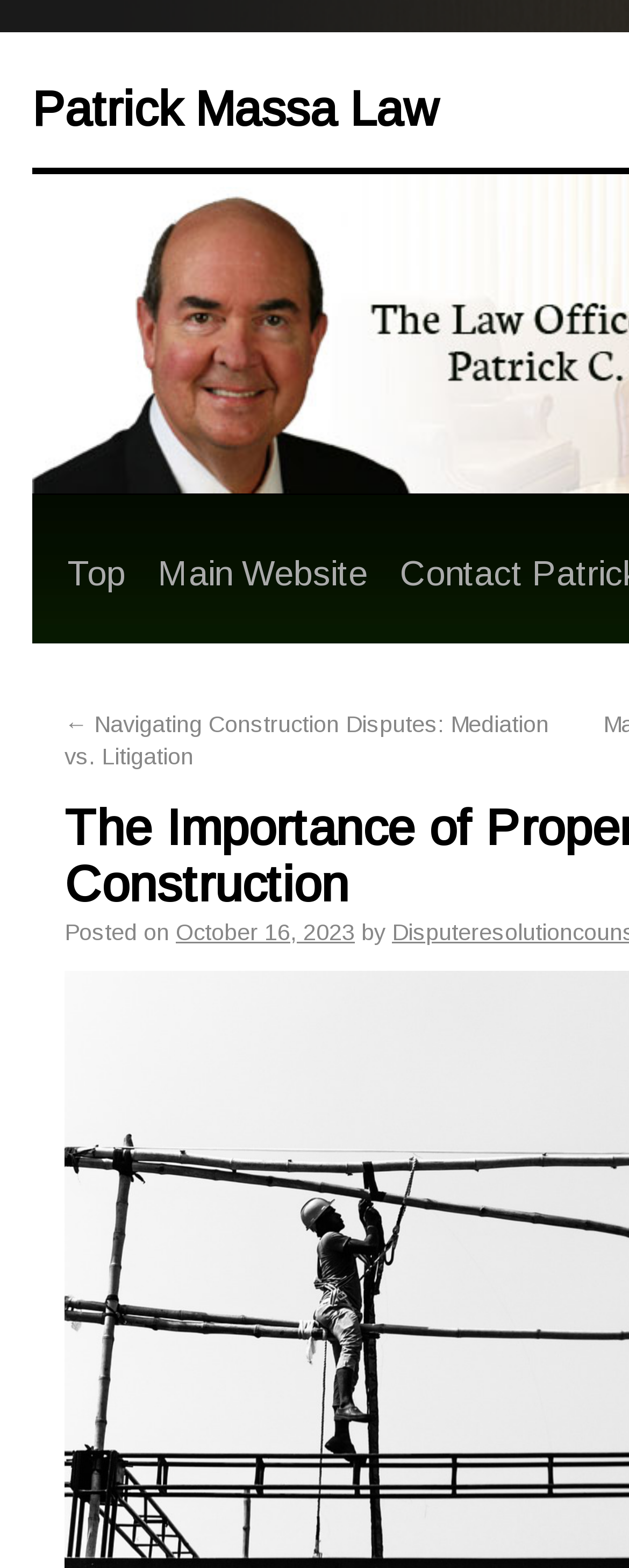Please provide a brief answer to the question using only one word or phrase: 
What is the date of the posted article?

October 16, 2023